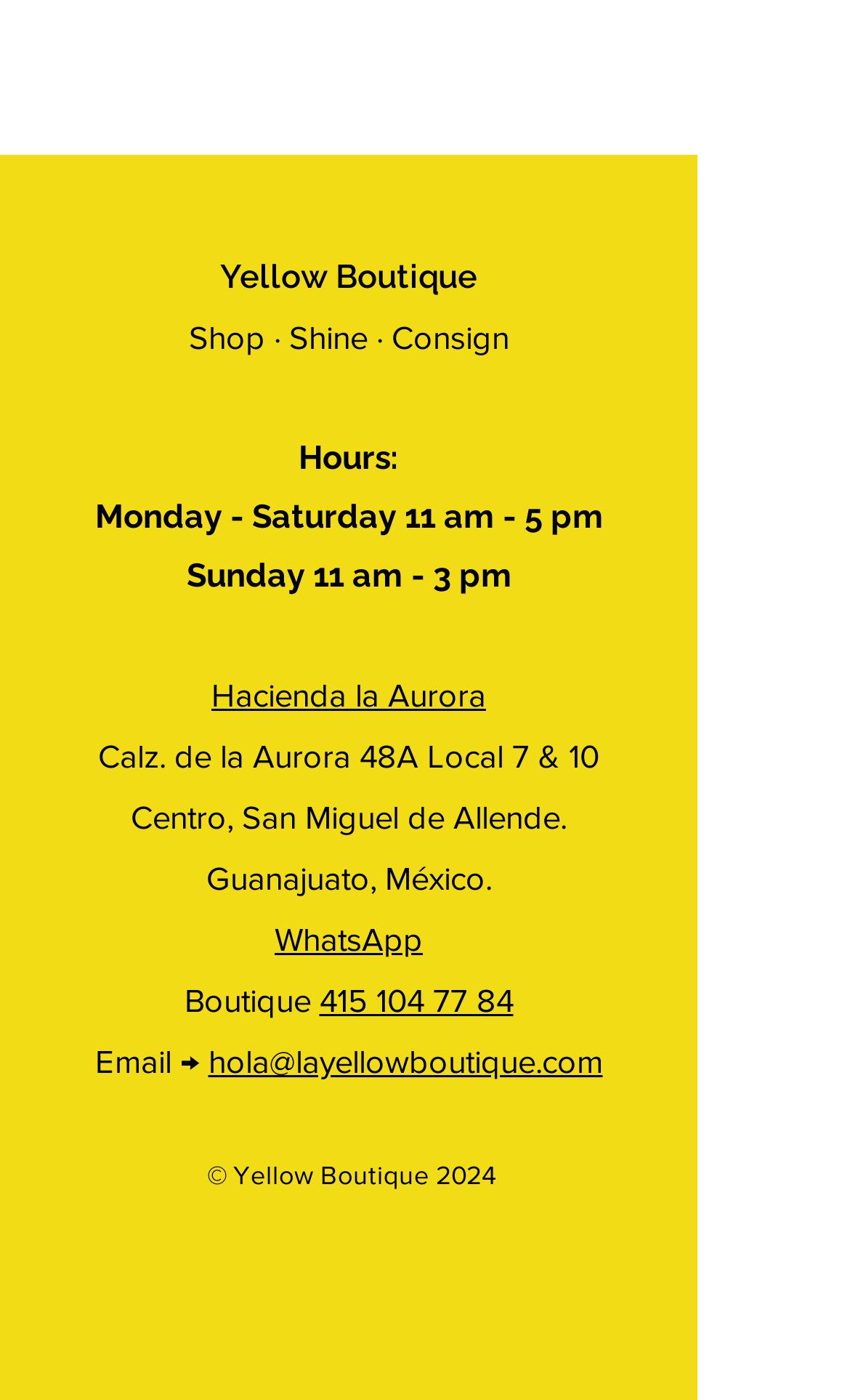Determine the bounding box coordinates of the UI element described below. Use the format (top-left x, top-left y, bottom-right x, bottom-right y) with floating point numbers between 0 and 1: Hacienda la Aurora

[0.249, 0.483, 0.572, 0.509]